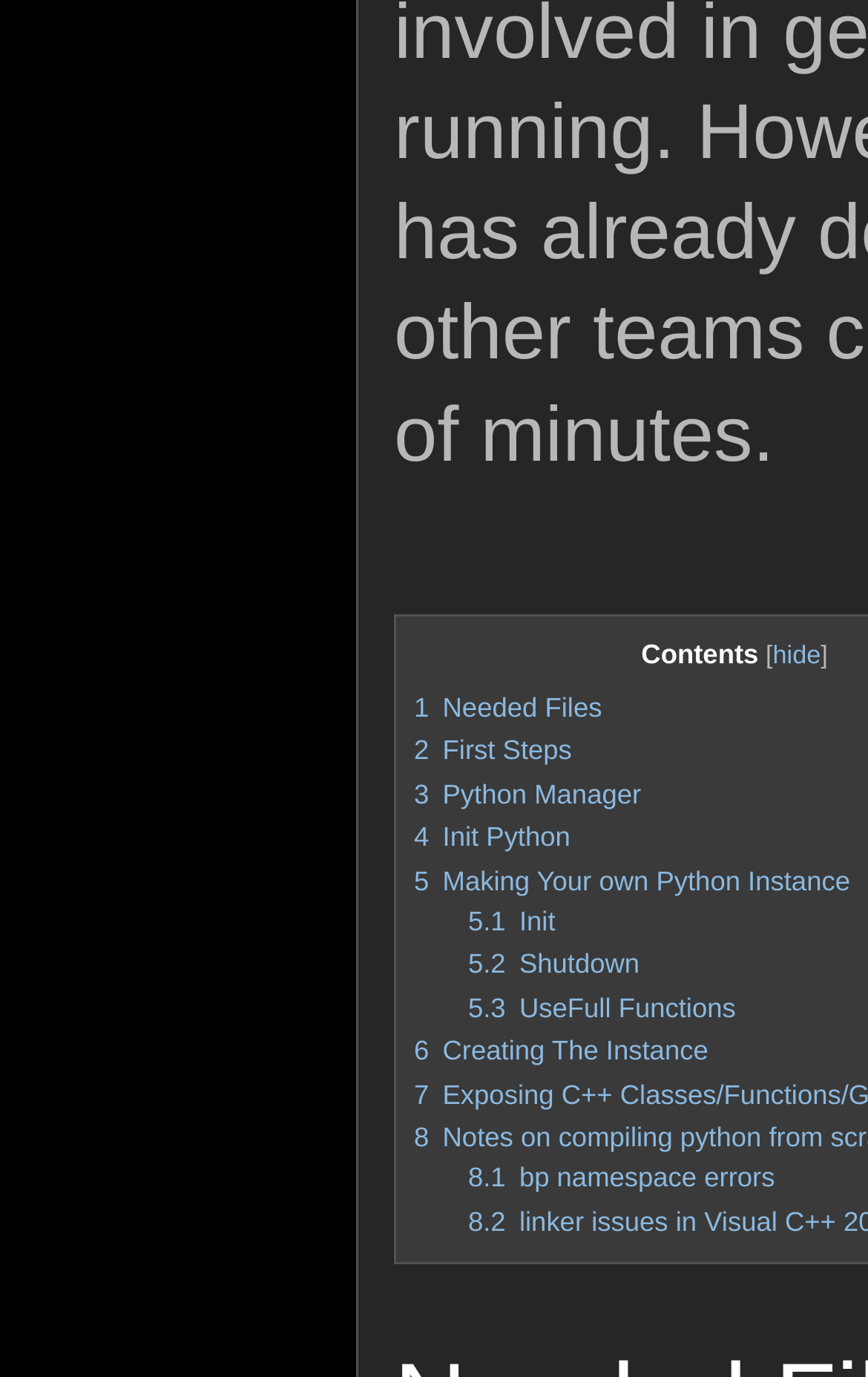Provide a one-word or brief phrase answer to the question:
What is the first link in the contents section?

1 Needed Files